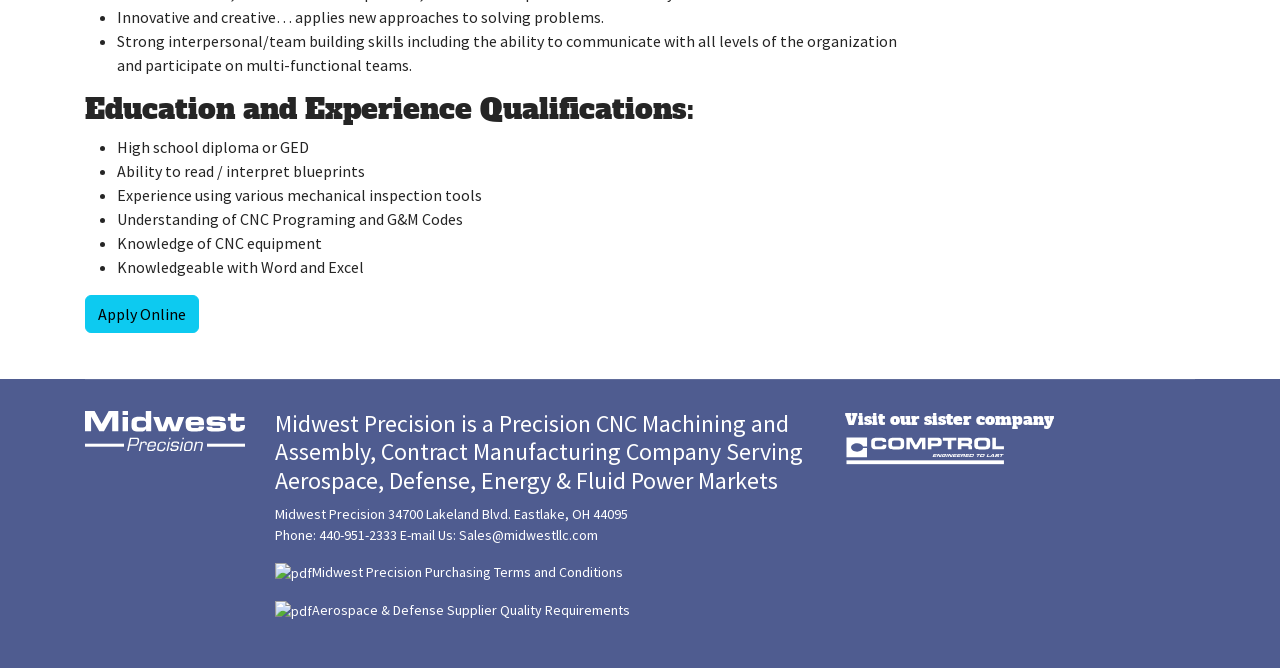Please provide a comprehensive response to the question below by analyzing the image: 
What is the sister company of Midwest Precision?

The sister company can be found in the heading element 'Visit our sister company' and the link element 'Comptrol'.